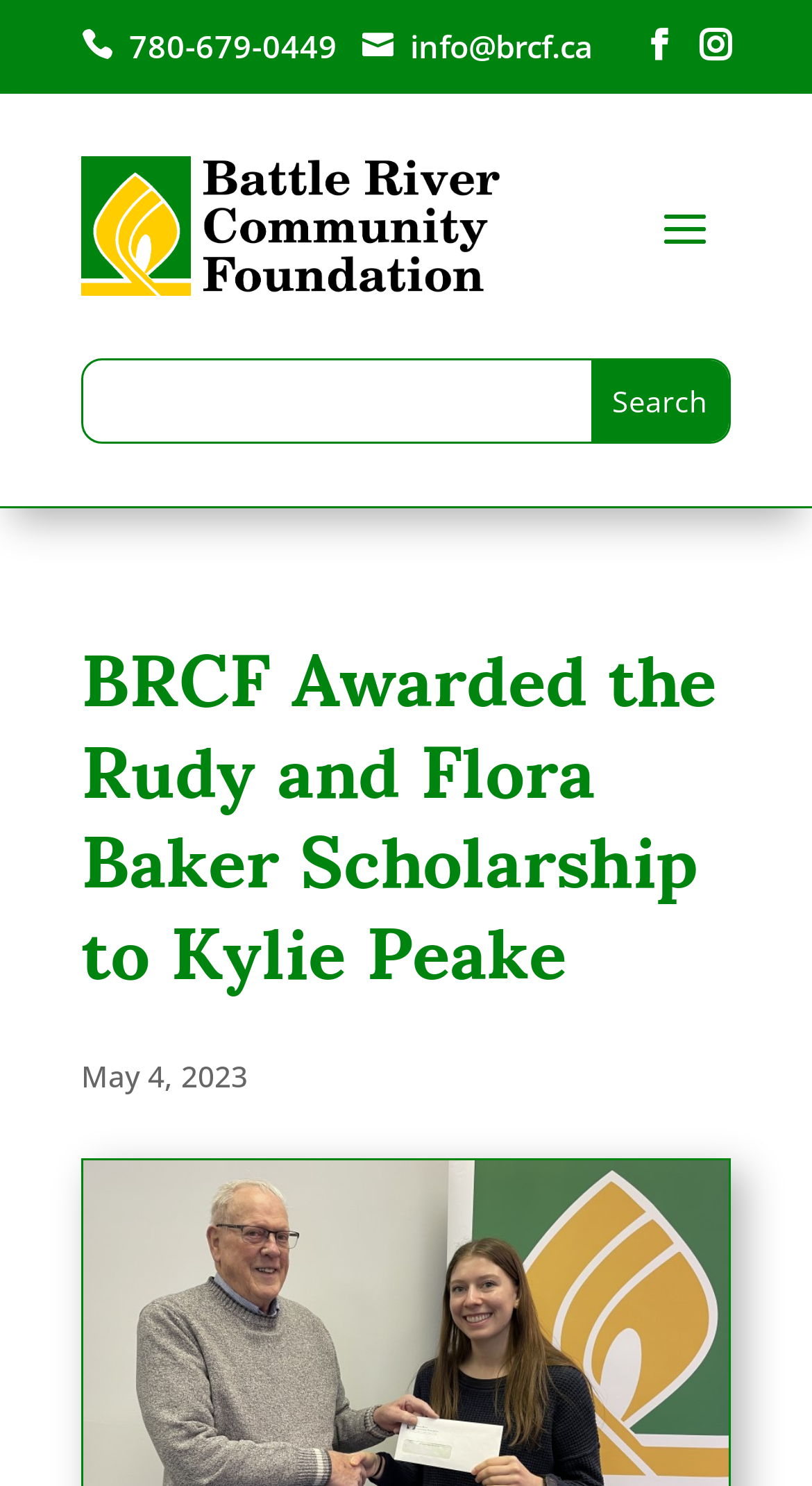What is the phone number on the webpage?
Using the information from the image, give a concise answer in one word or a short phrase.

780-679-0449